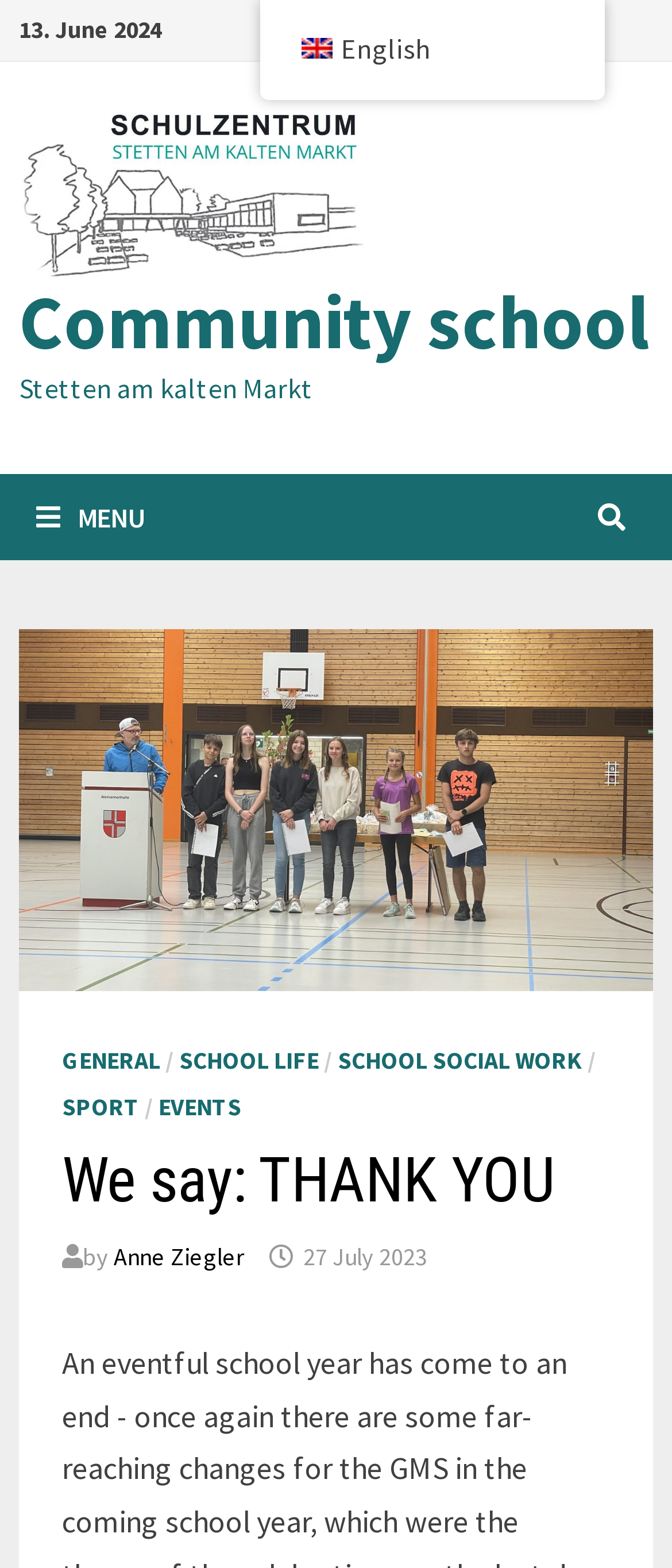Please mark the clickable region by giving the bounding box coordinates needed to complete this instruction: "Read the article by Anne Ziegler".

[0.17, 0.792, 0.364, 0.812]